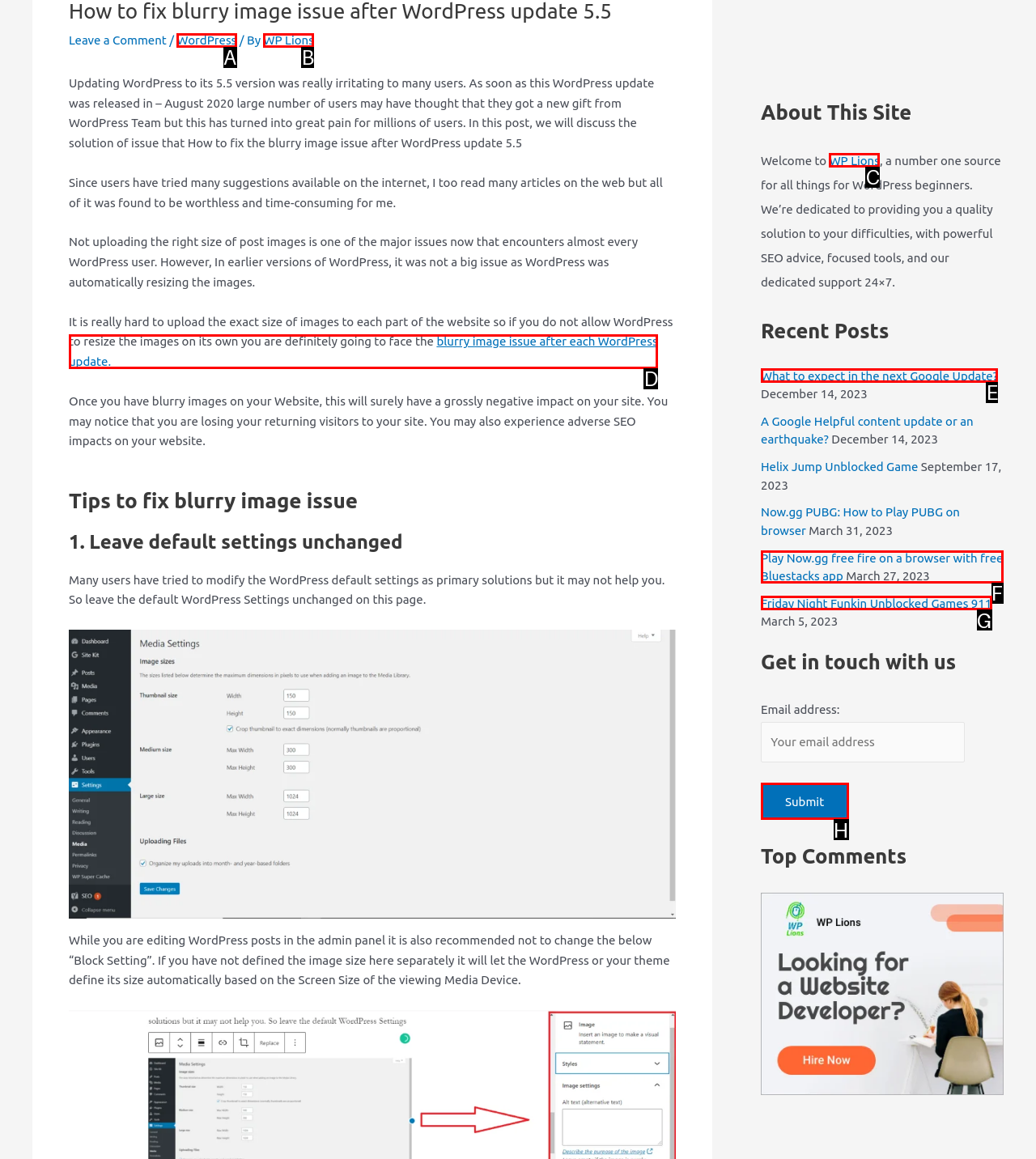Using the description: WordPress, find the best-matching HTML element. Indicate your answer with the letter of the chosen option.

A